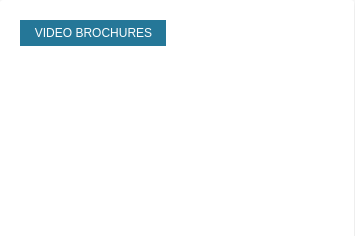Provide an in-depth description of the image.

The image showcases a MediaFast video brochure and video mailer designed for Sonburst Communication. This visually engaging marketing tool is positioned under the heading "VIDEO BROCHURES," emphasizing its cutting-edge approach to advertising. Video brochures combine high-quality video content with traditional print elements, allowing businesses to deliver dynamic and interactive marketing messages. This particular brochure represents a modern advertising solution, ideal for companies looking to enhance their promotional strategies with innovative multimedia formats.